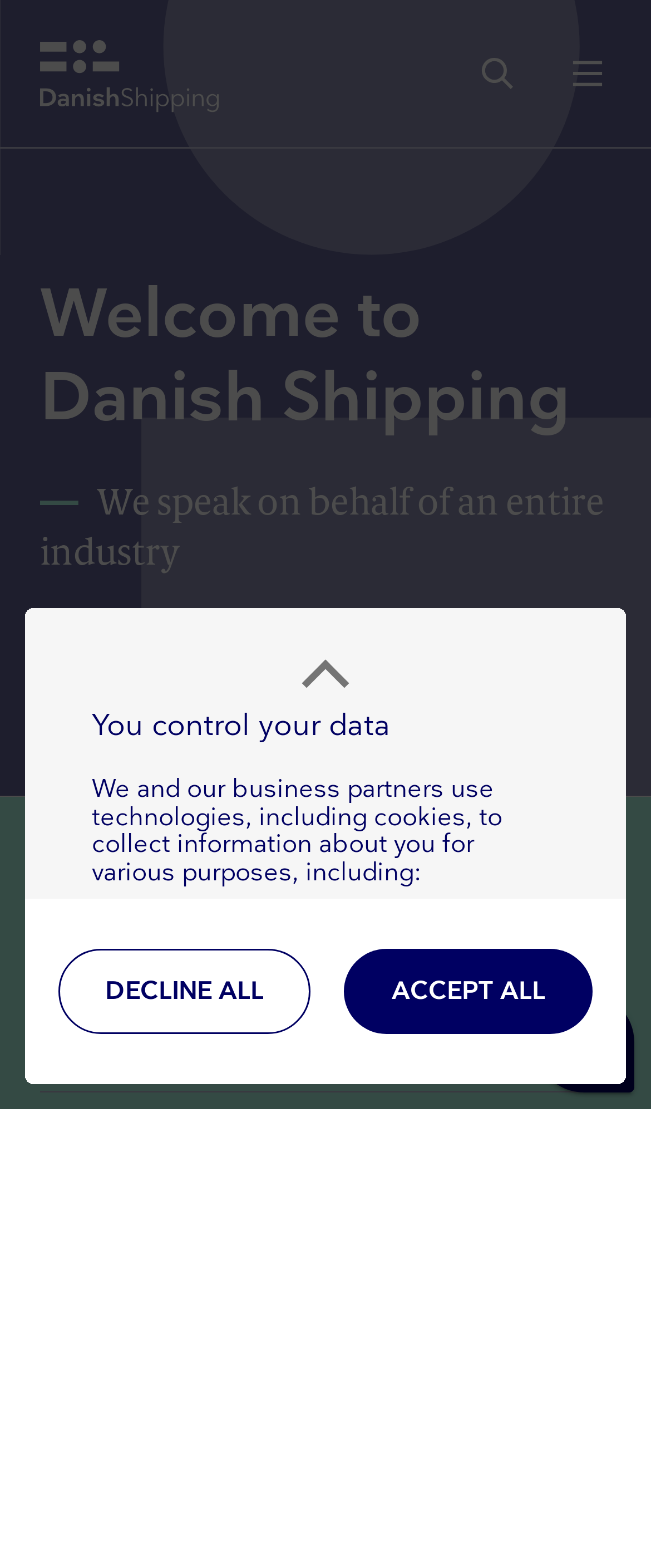Answer the question below with a single word or a brief phrase: 
What is the purpose of the 'Accept all' button?

To give consent for all purposes